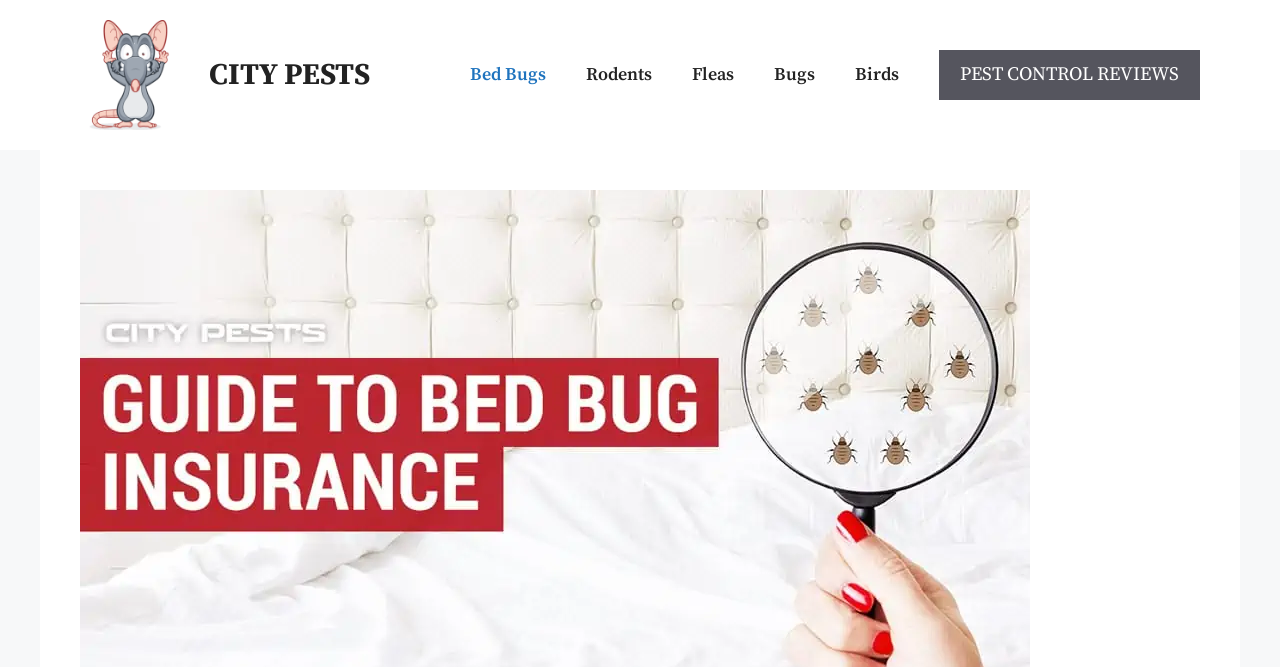Find and specify the bounding box coordinates that correspond to the clickable region for the instruction: "Click CITY PESTS logo".

[0.062, 0.03, 0.148, 0.195]